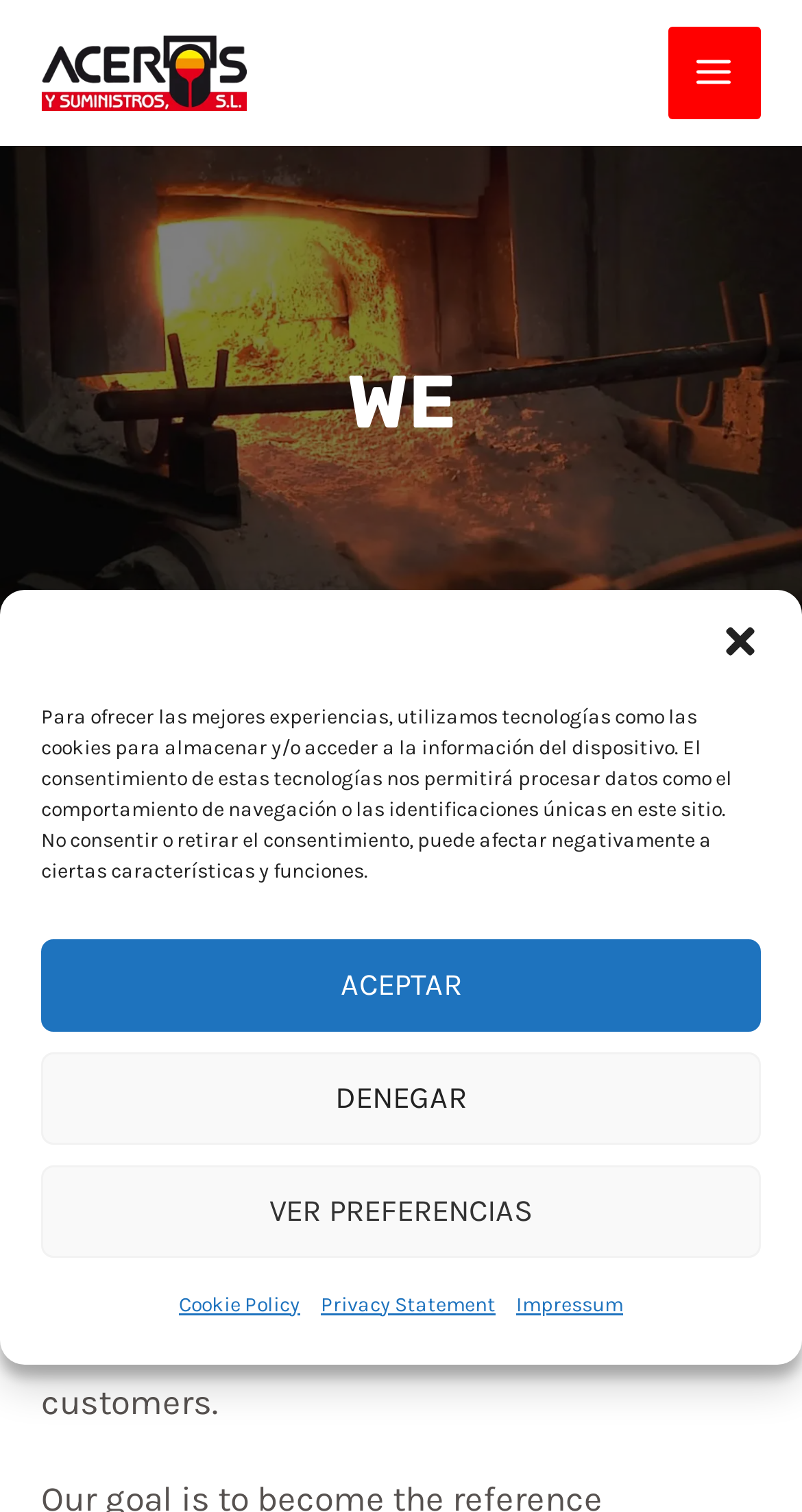What is the company's vision?
Answer the question with a single word or phrase, referring to the image.

Supplying highest quality parts